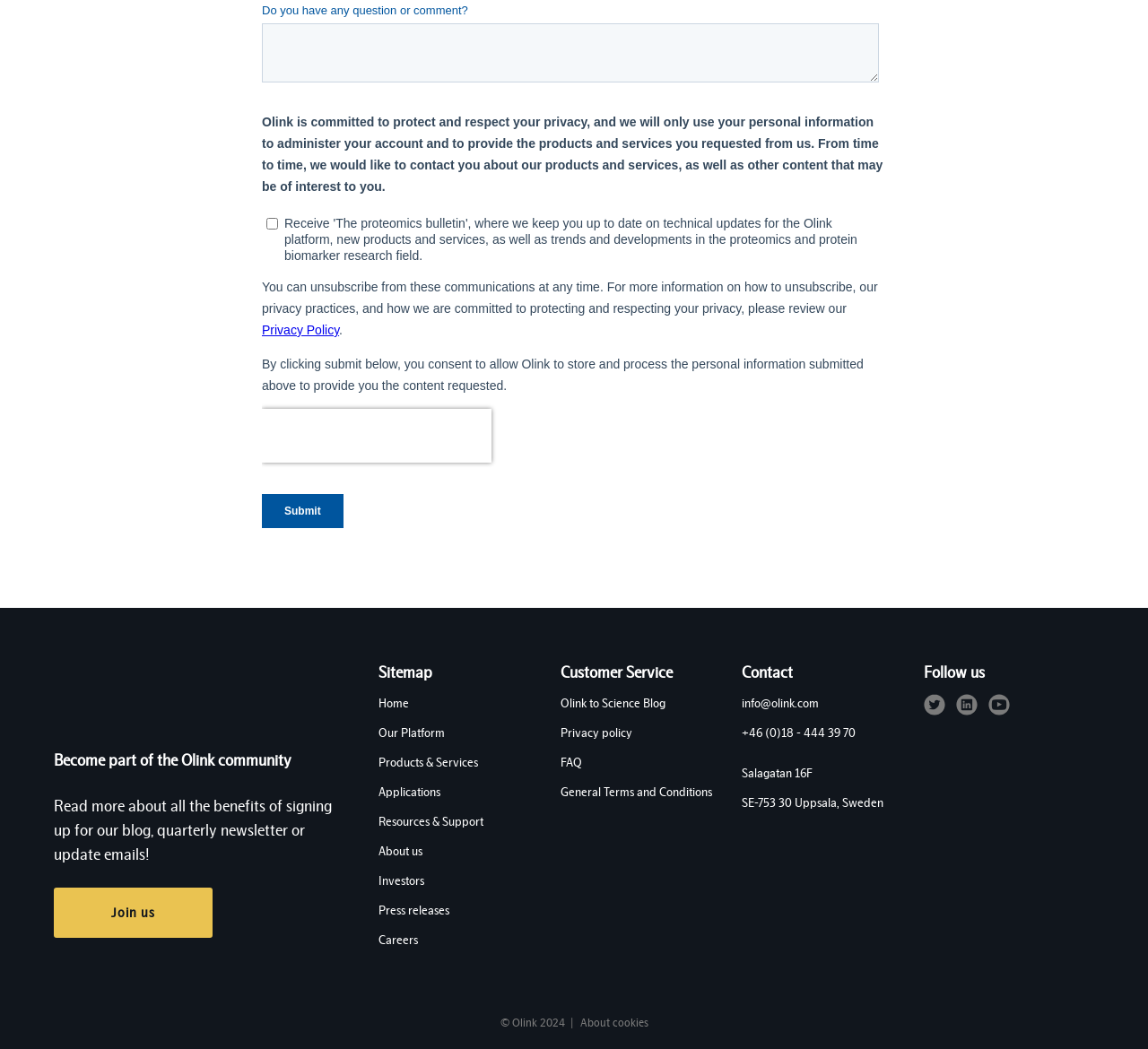Find and indicate the bounding box coordinates of the region you should select to follow the given instruction: "Contact Olink via email".

[0.646, 0.662, 0.713, 0.68]